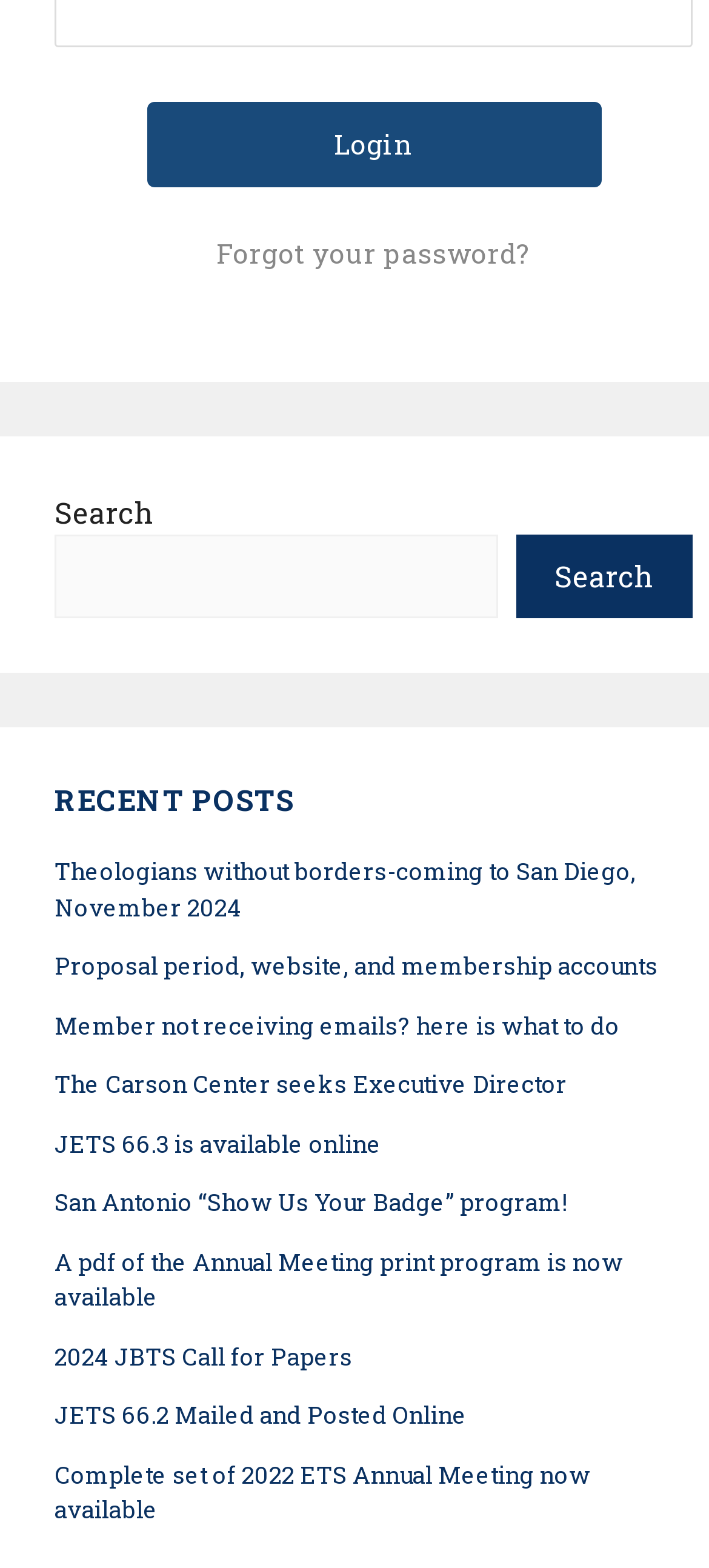Given the element description, predict the bounding box coordinates in the format (top-left x, top-left y, bottom-right x, bottom-right y). Make sure all values are between 0 and 1. Here is the element description: parent_node: Search name="s"

[0.077, 0.341, 0.703, 0.394]